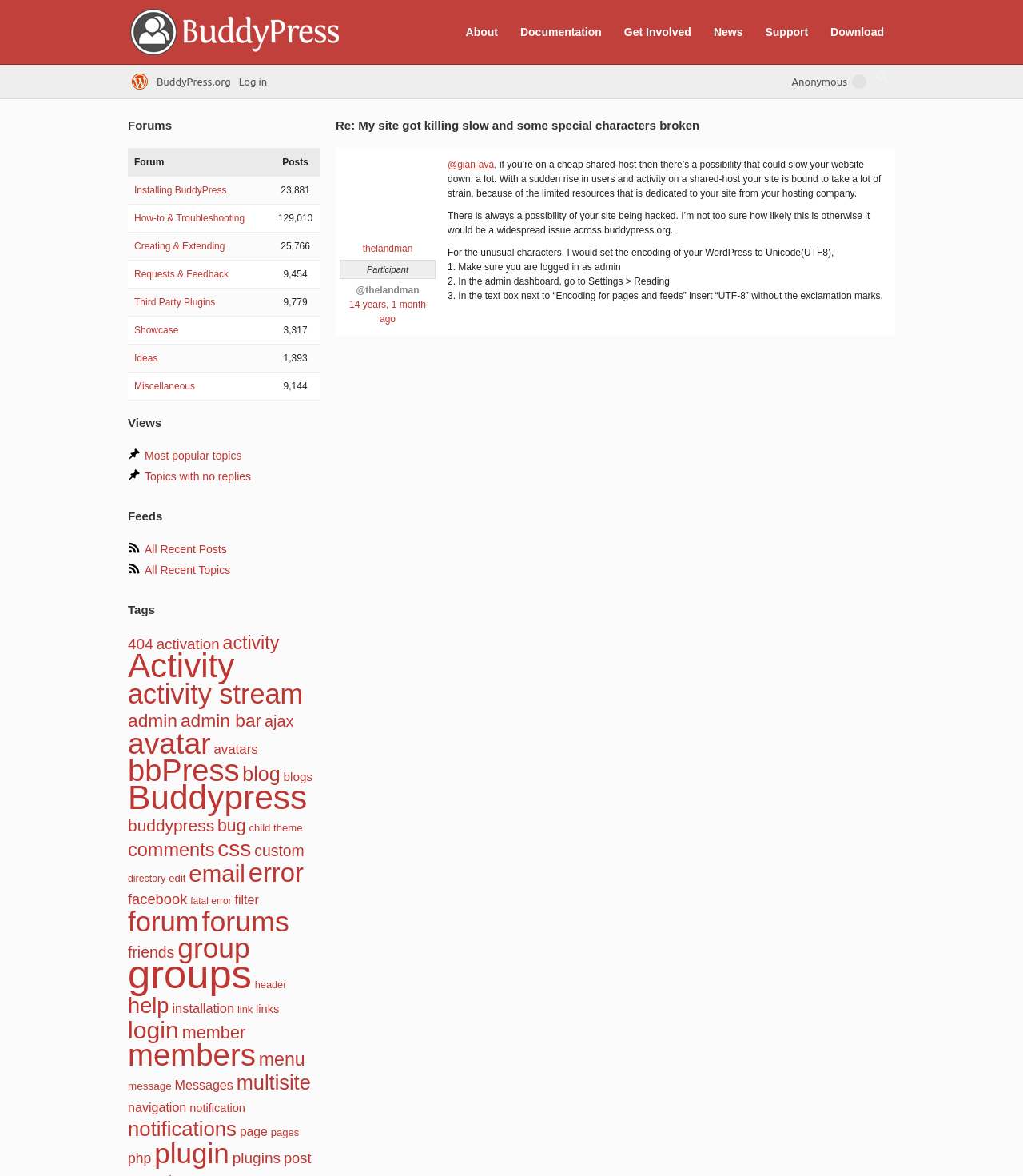Please identify the bounding box coordinates of where to click in order to follow the instruction: "Check the 'Most popular topics'".

[0.141, 0.382, 0.236, 0.393]